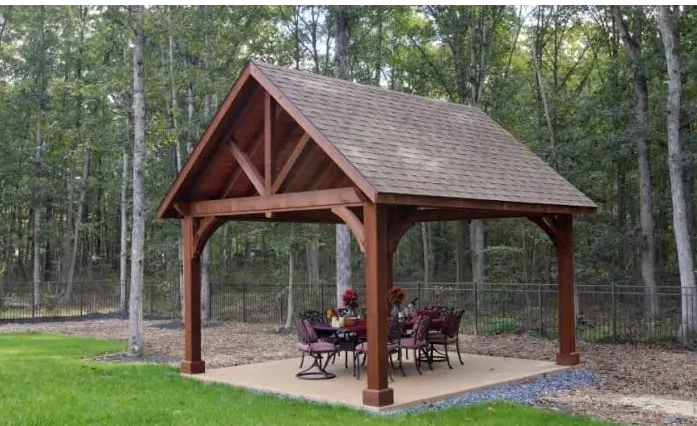What type of chairs surround the dining table?
Respond to the question with a well-detailed and thorough answer.

The caption specifically mentions that the round dining table is surrounded by stylish metal chairs, which adds to the overall aesthetic and functionality of the outdoor living space.